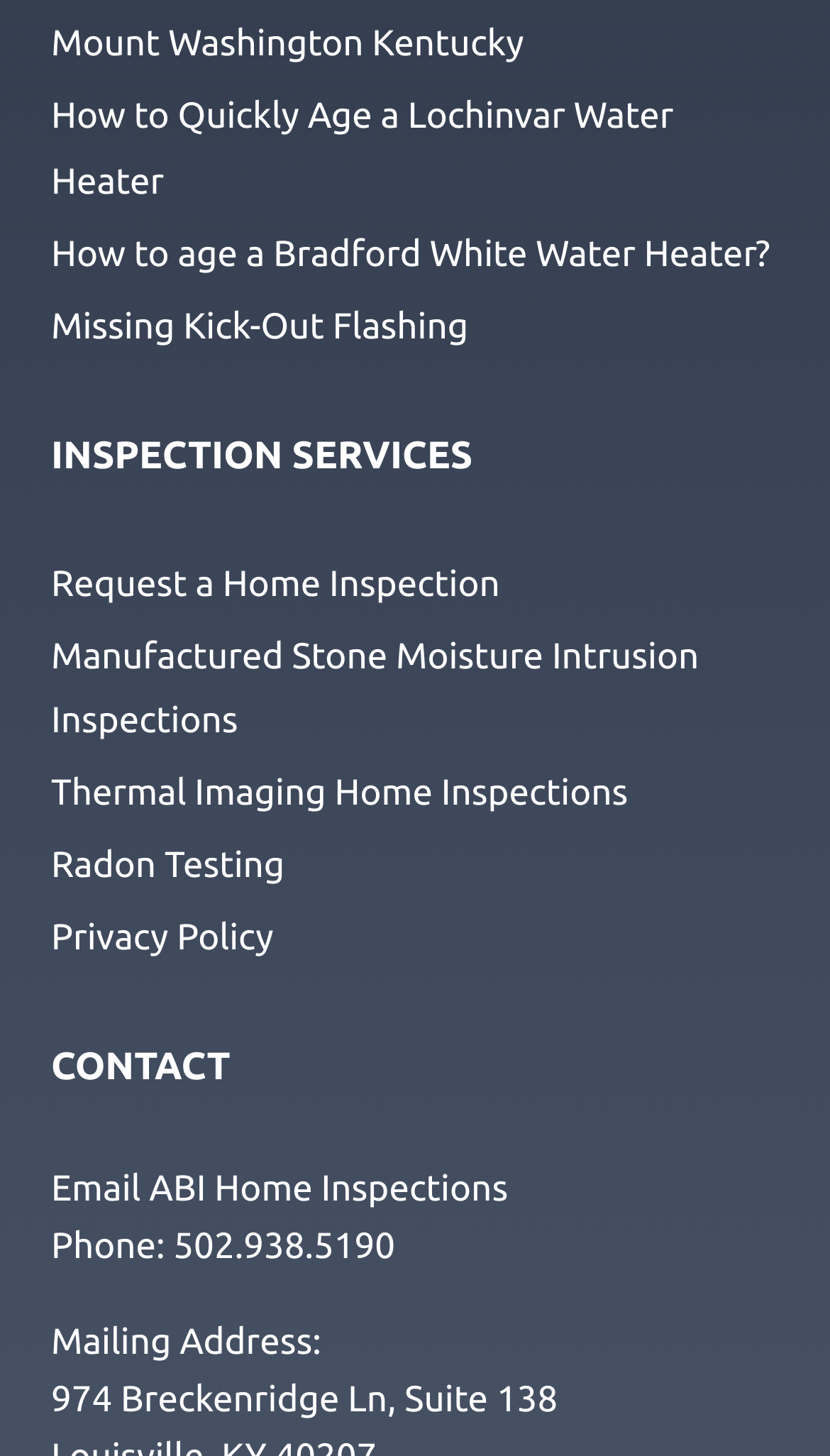Use a single word or phrase to respond to the question:
What is the phone number of the company?

502.938.5190